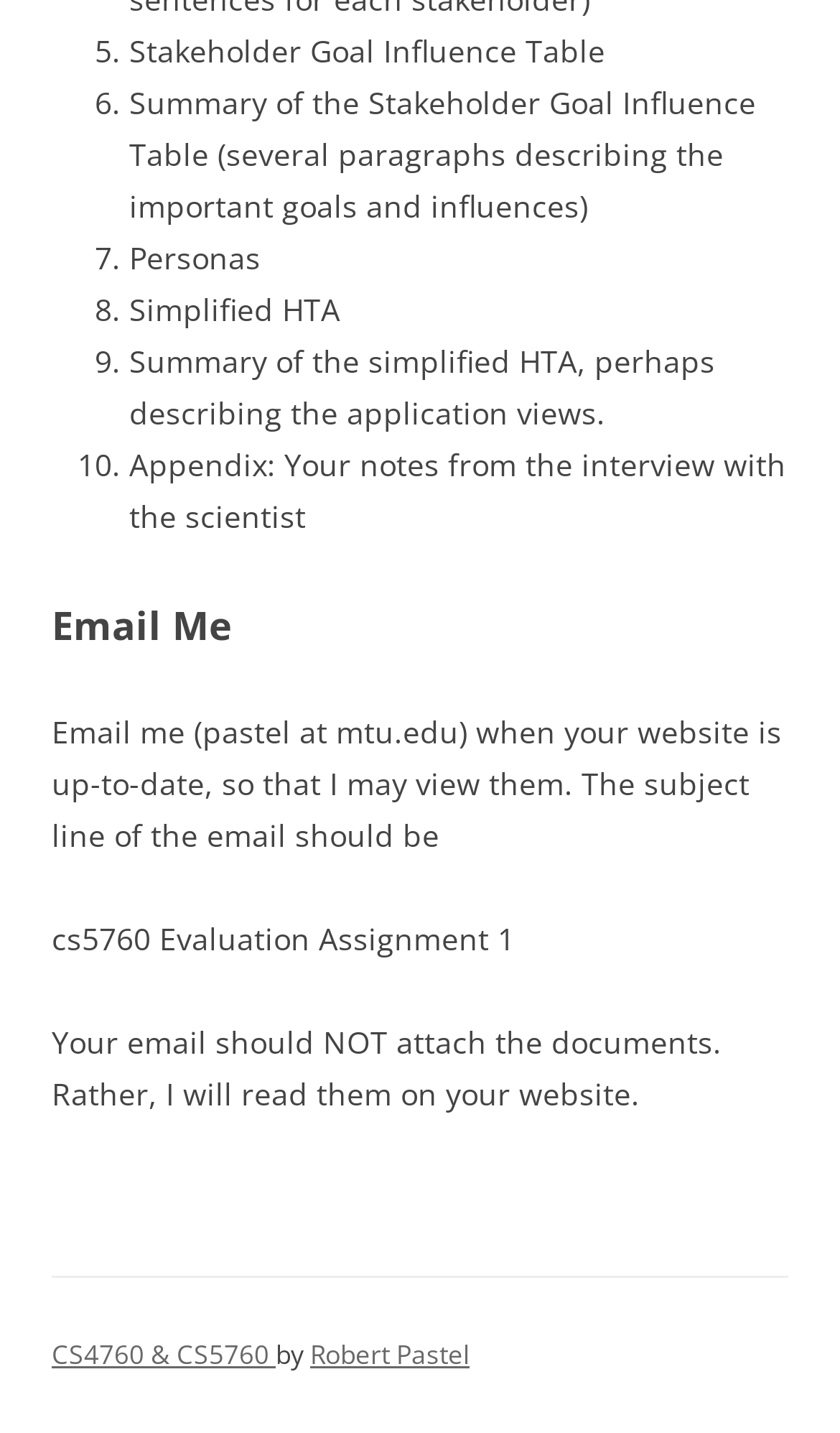Extract the bounding box coordinates for the UI element described as: "Robert Pastel".

[0.369, 0.933, 0.559, 0.959]